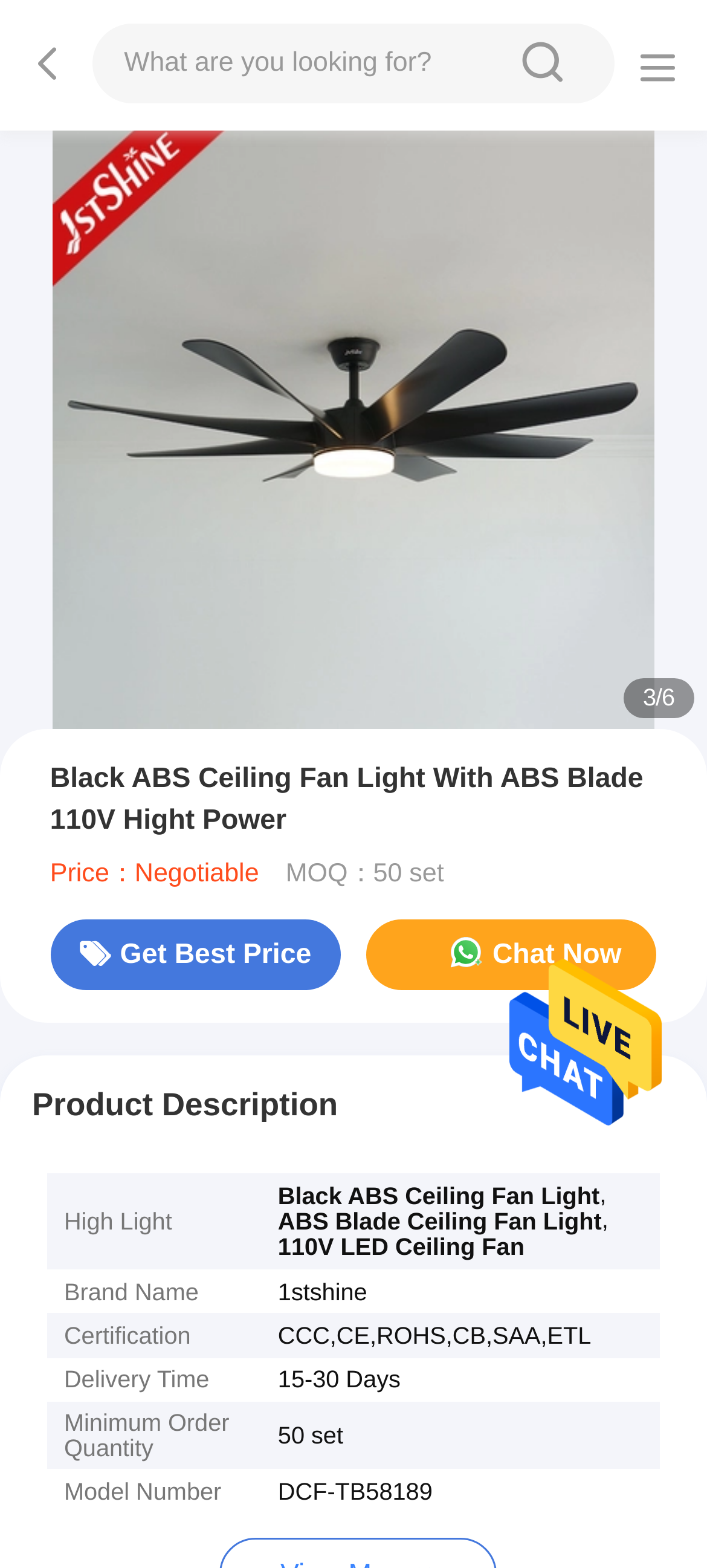Please answer the following question using a single word or phrase: 
What is the price of the product?

Negotiable